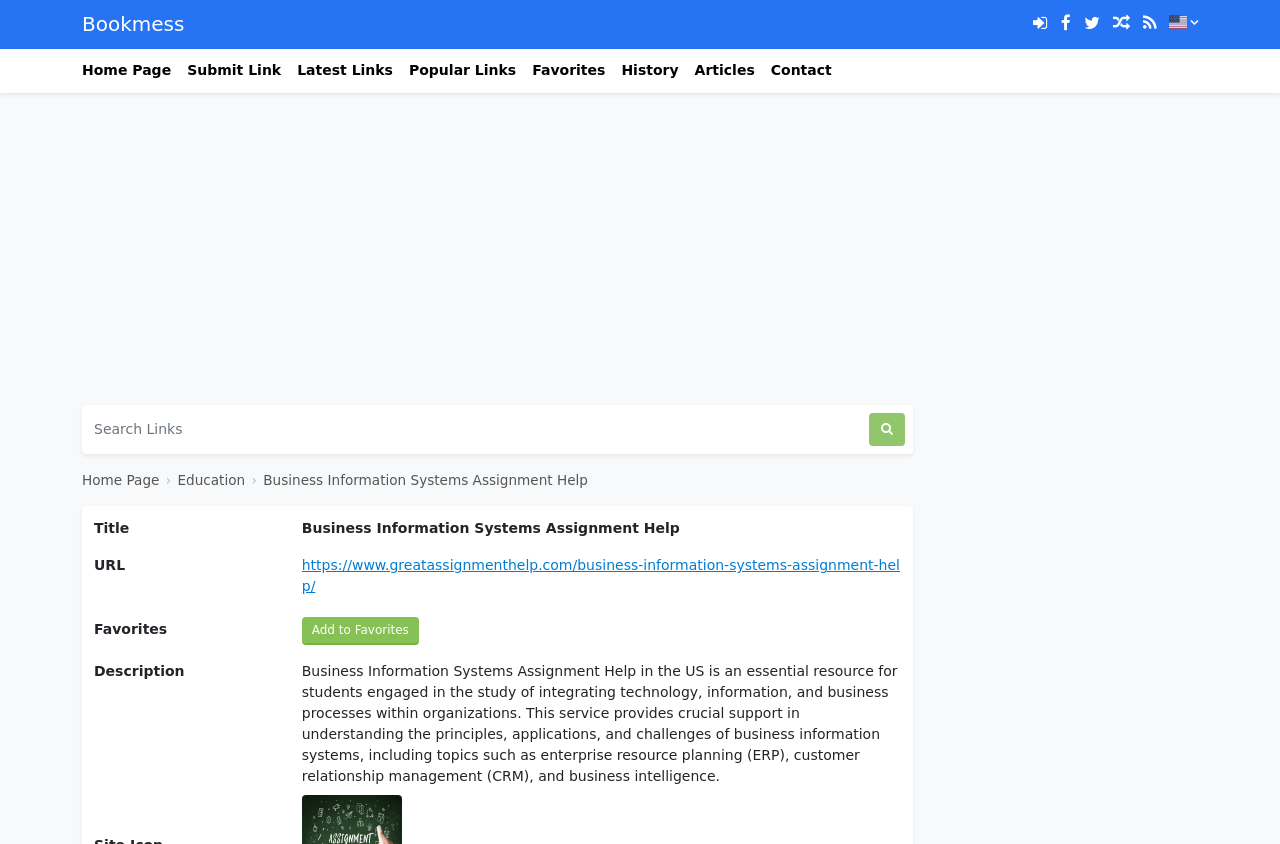Please locate the UI element described by "Business Information Systems Assignment Help" and provide its bounding box coordinates.

[0.206, 0.559, 0.459, 0.578]